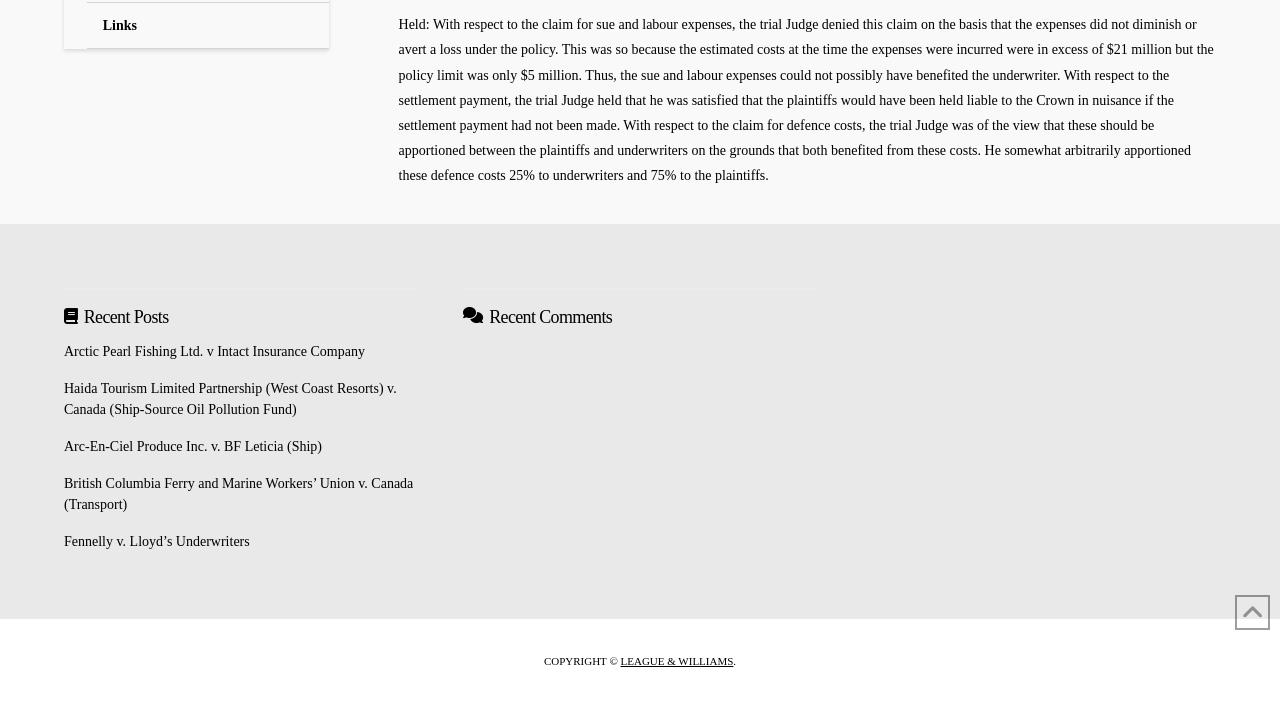Bounding box coordinates are specified in the format (top-left x, top-left y, bottom-right x, bottom-right y). All values are floating point numbers bounded between 0 and 1. Please provide the bounding box coordinate of the region this sentence describes: Fennelly v. Lloyd’s Underwriters

[0.05, 0.744, 0.195, 0.765]